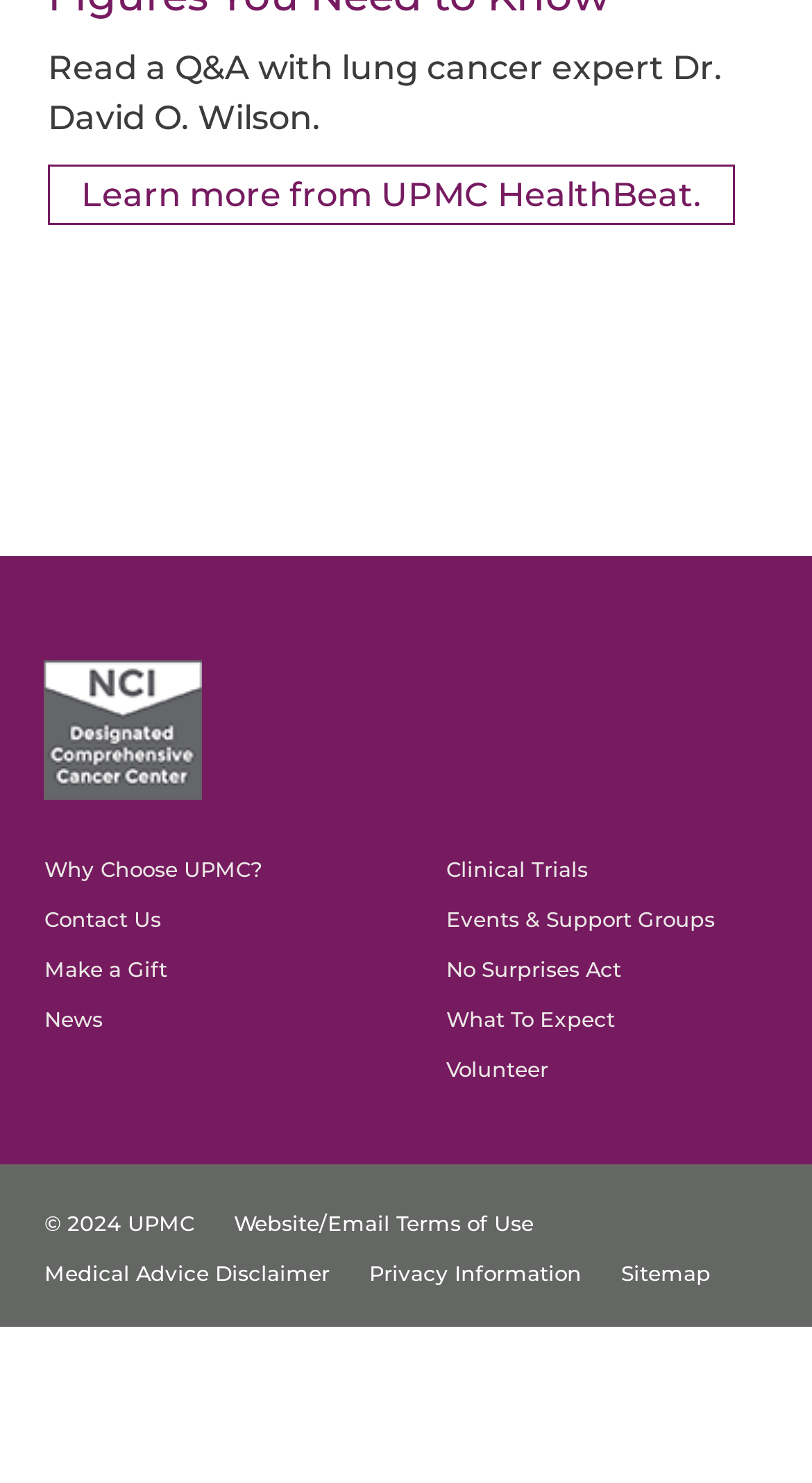Using details from the image, please answer the following question comprehensively:
How many links are there in the top-left section?

The top-left section of the webpage contains four links: 'Learn more from UPMC HealthBeat.', 'nci-logo', 'Why Choose UPMC?', and 'Contact Us'. These links can be identified by their bounding box coordinates and OCR text.